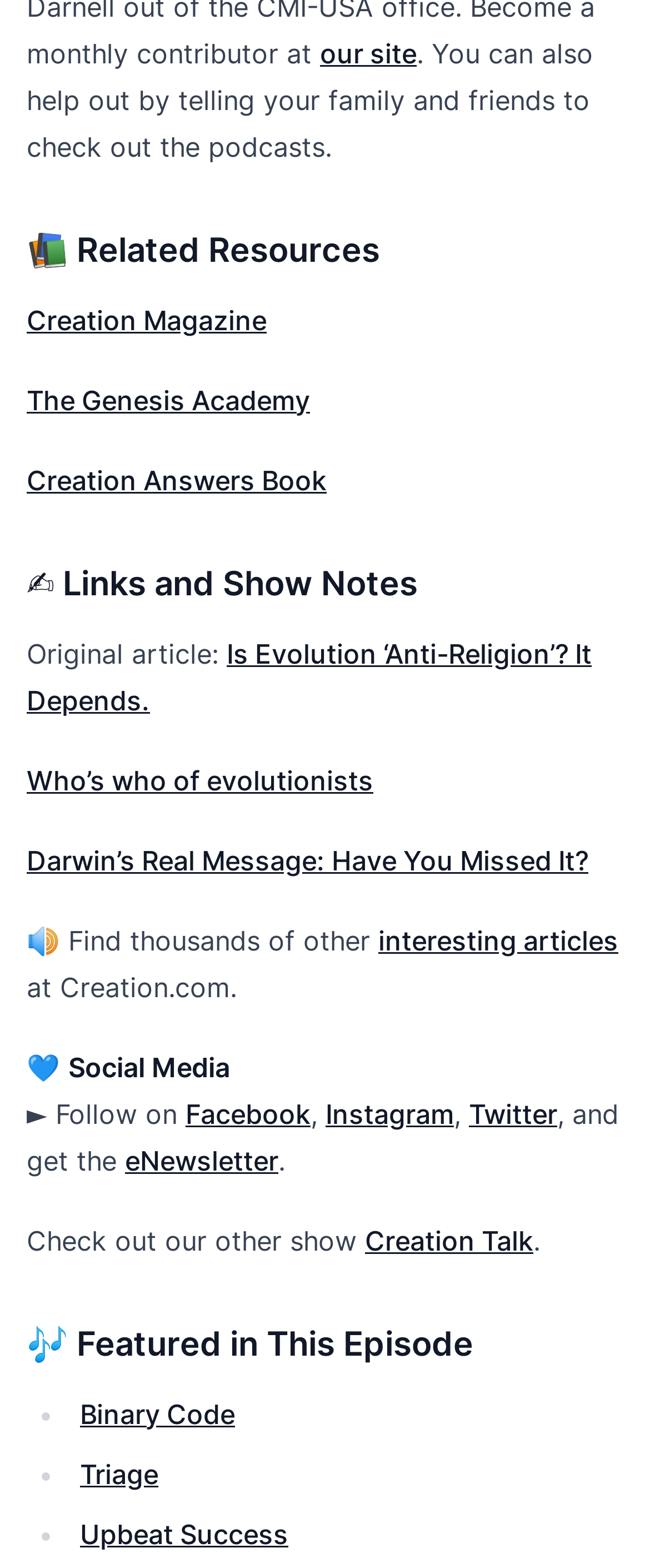What is the name of the first song featured in this episode?
Kindly answer the question with as much detail as you can.

The webpage lists 'Binary Code' as the first song featured in this episode, which suggests that it is a musical piece or song that is relevant to the topic of the episode.